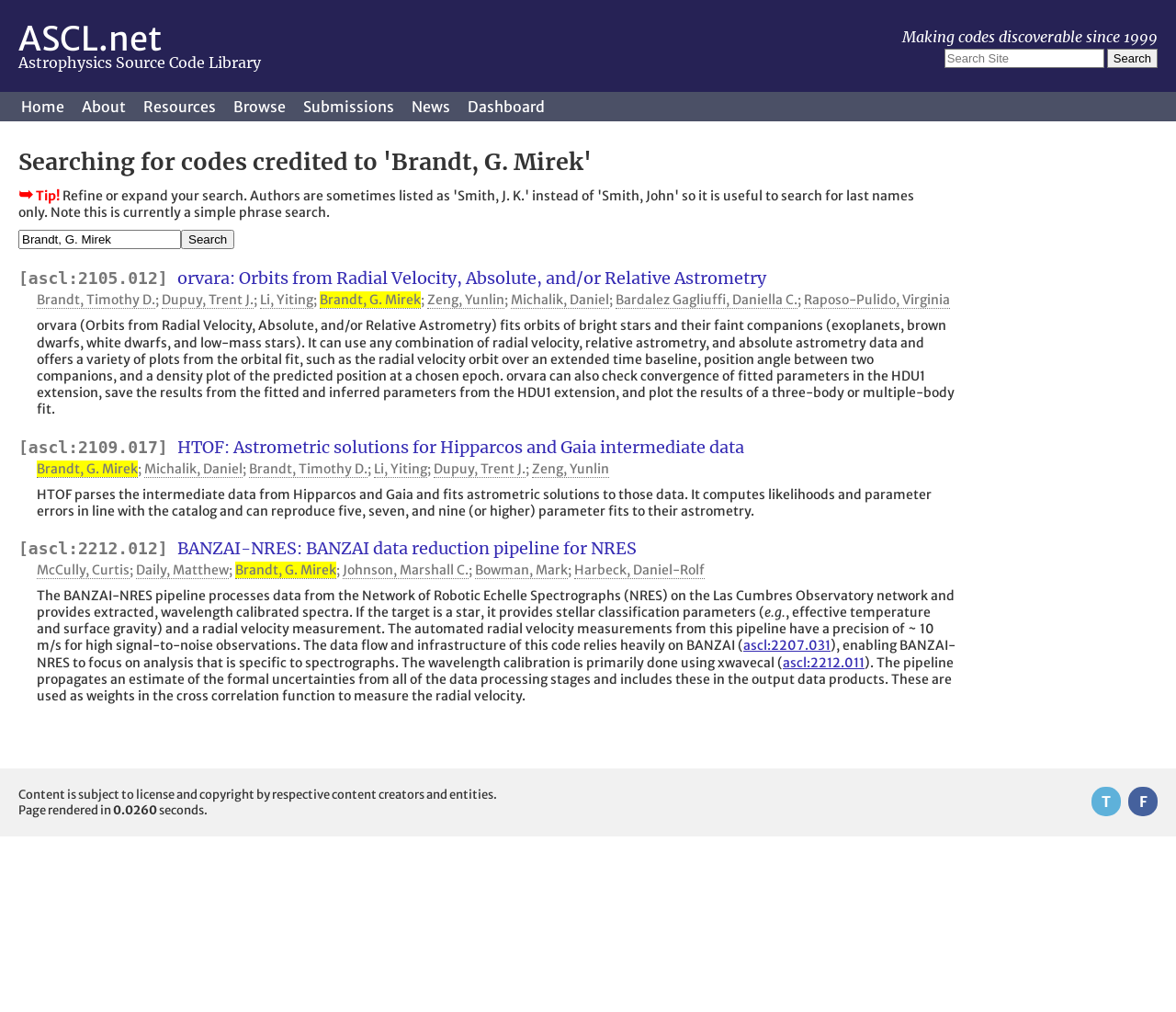Please locate the bounding box coordinates of the region I need to click to follow this instruction: "Check convergence of fitted parameters in the HDU1 extension".

[0.016, 0.181, 0.028, 0.203]